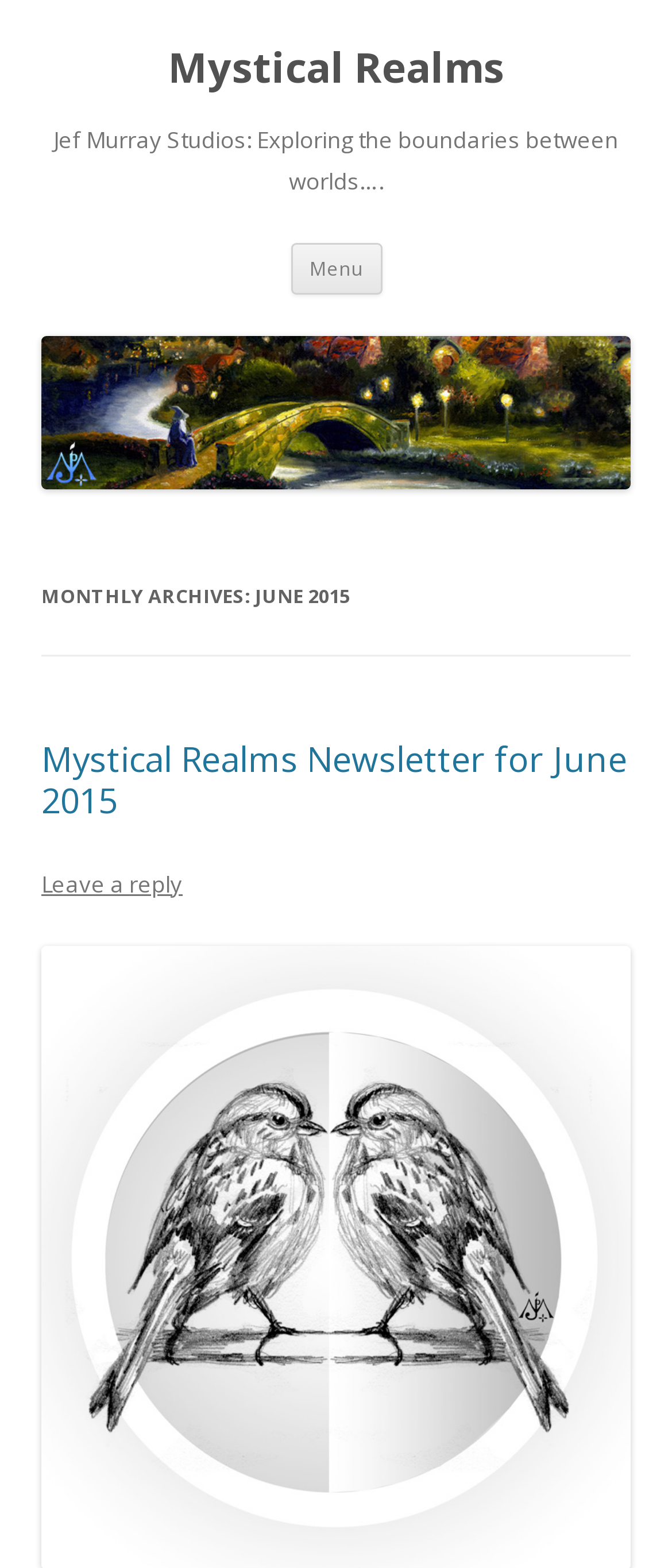Please locate the UI element described by "Mystical Realms" and provide its bounding box coordinates.

[0.25, 0.026, 0.75, 0.06]